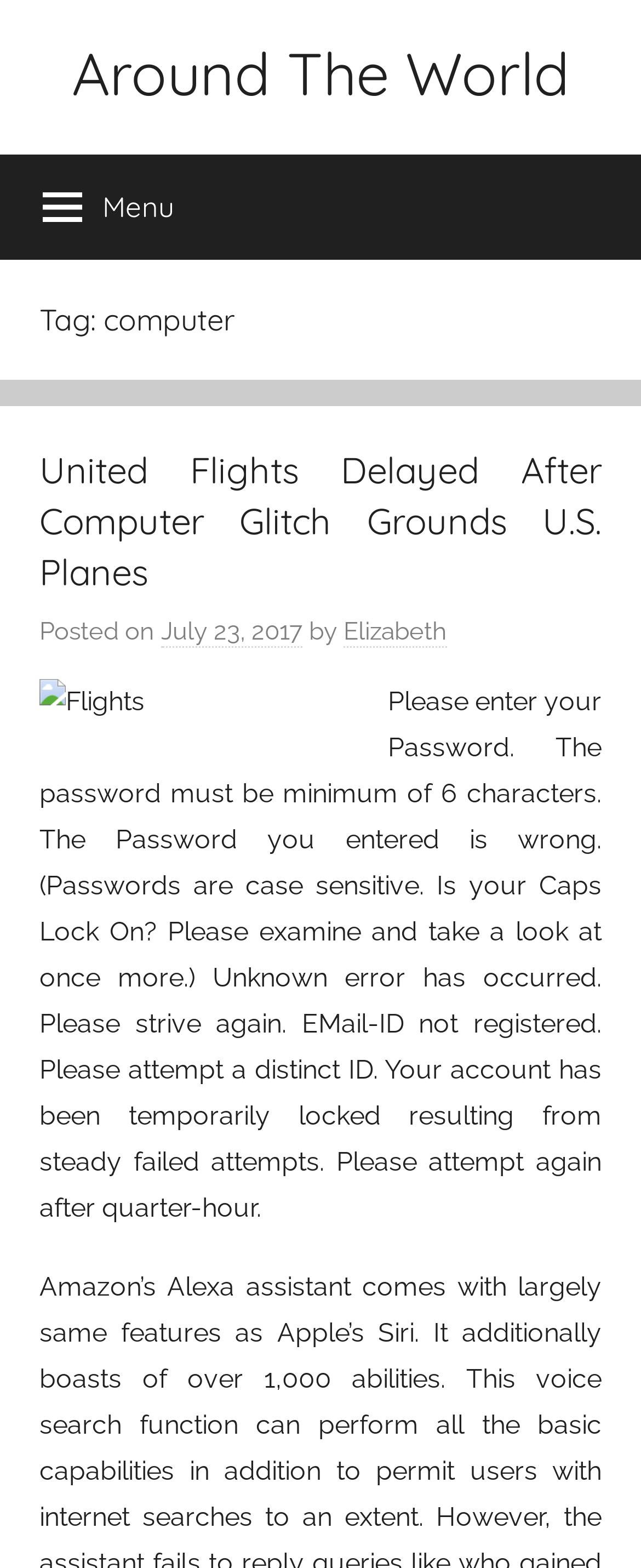Provide an in-depth caption for the webpage.

The webpage is about computer archives, specifically featuring news articles related to computers. At the top left, there is a button labeled "Menu" that is not expanded. Next to it, on the top center, is a link to "Around The World". 

Below the top section, there is a header section that spans the entire width of the page. It contains a heading that reads "Tag: computer" on the left, followed by a series of news article summaries. The first article is titled "United Flights Delayed After Computer Glitch Grounds U.S. Planes" and has a link to the full article. Below the title, there is a line of text that reads "Posted on July 23, 2017 by Elizabeth". 

To the right of the article title, there is an image related to flights. Below the image, there is a block of text that appears to be a password error message, warning users about password requirements and potential errors.

Overall, the webpage is focused on presenting news articles related to computers, with a menu button and a link to "Around The World" at the top, and a series of article summaries and an image below.